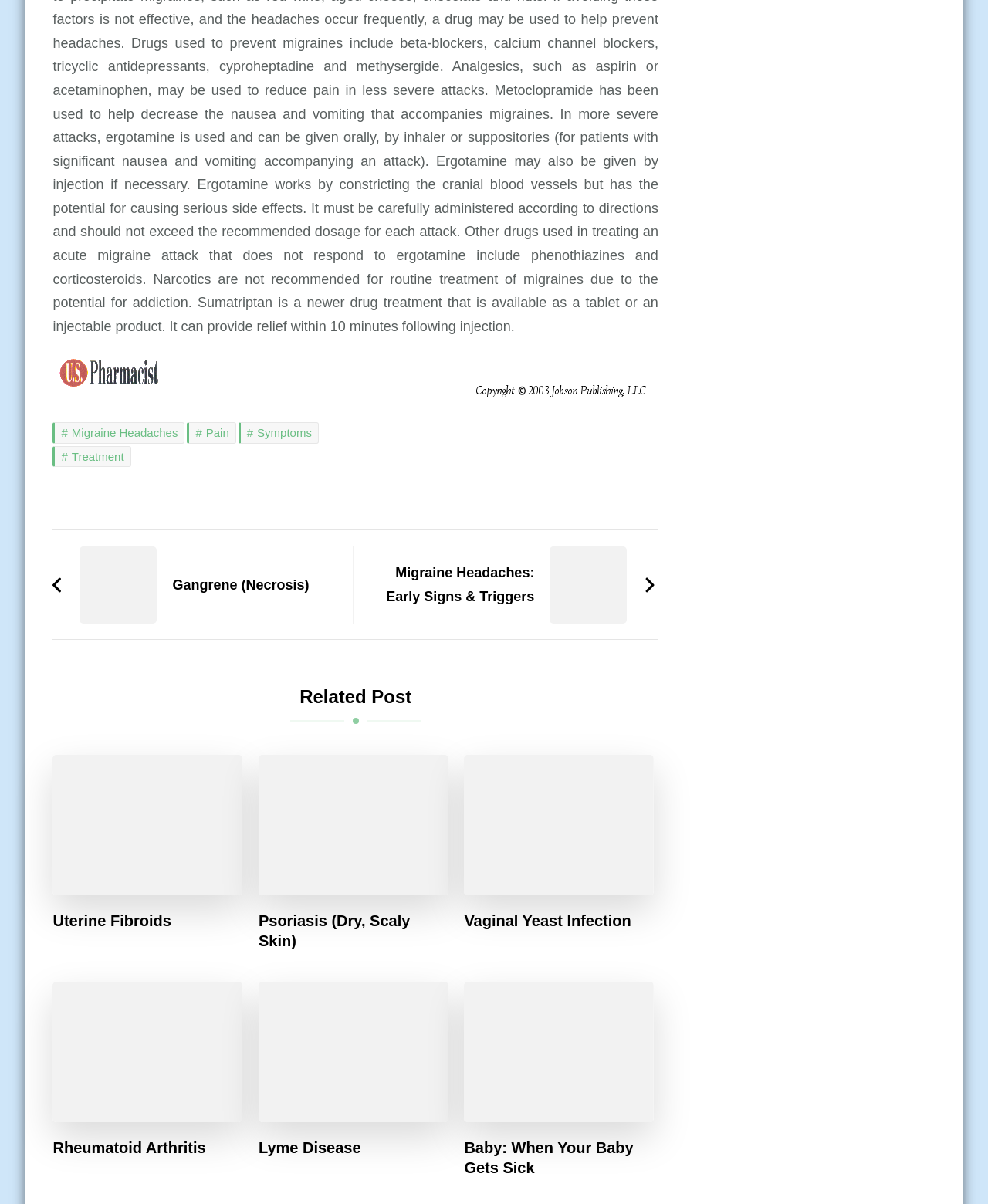Determine the bounding box coordinates for the UI element with the following description: "Gangrene (Necrosis)". The coordinates should be four float numbers between 0 and 1, represented as [left, top, right, bottom].

[0.053, 0.476, 0.313, 0.496]